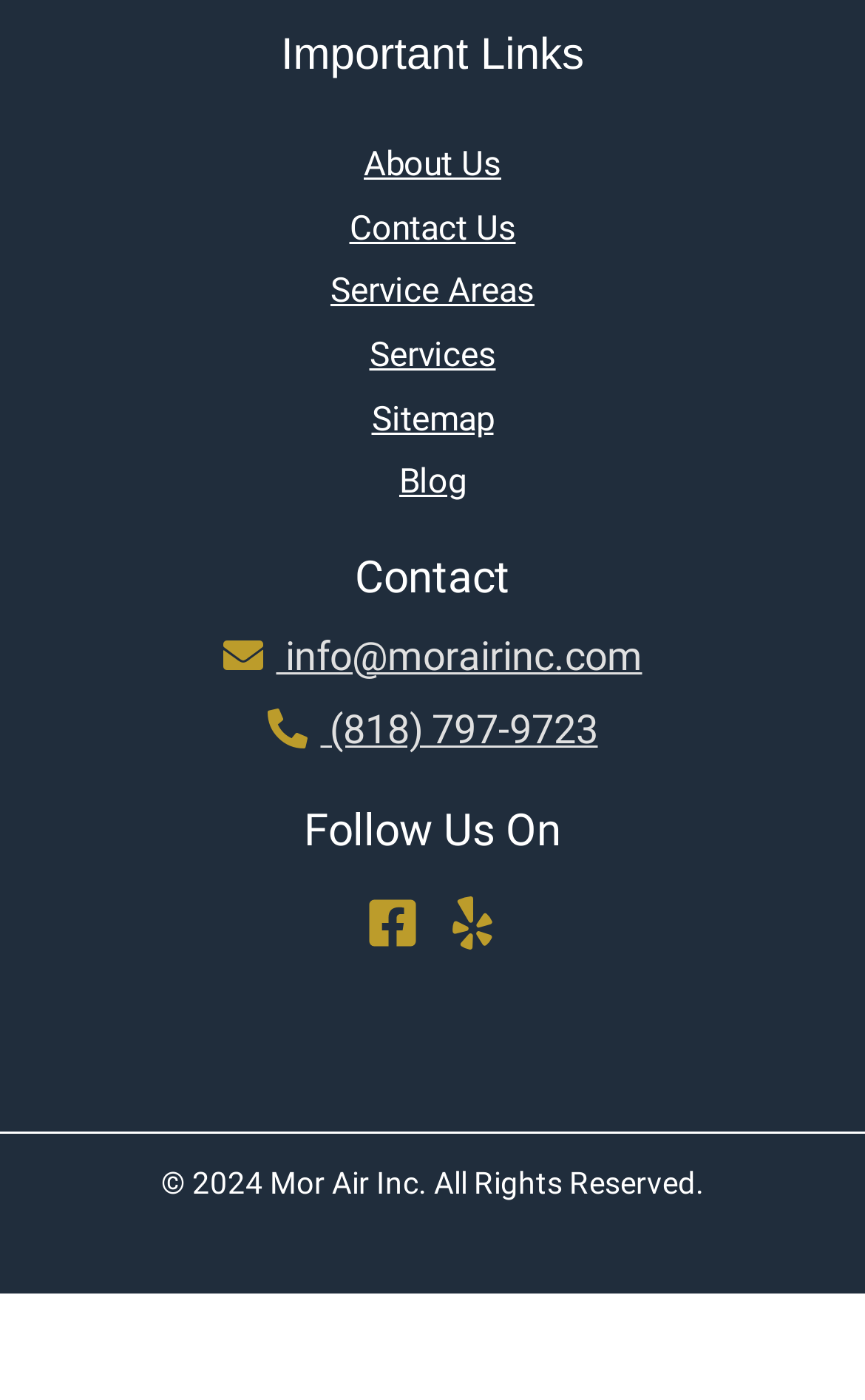What is the company name?
Please provide a single word or phrase in response based on the screenshot.

Mor Air Inc.